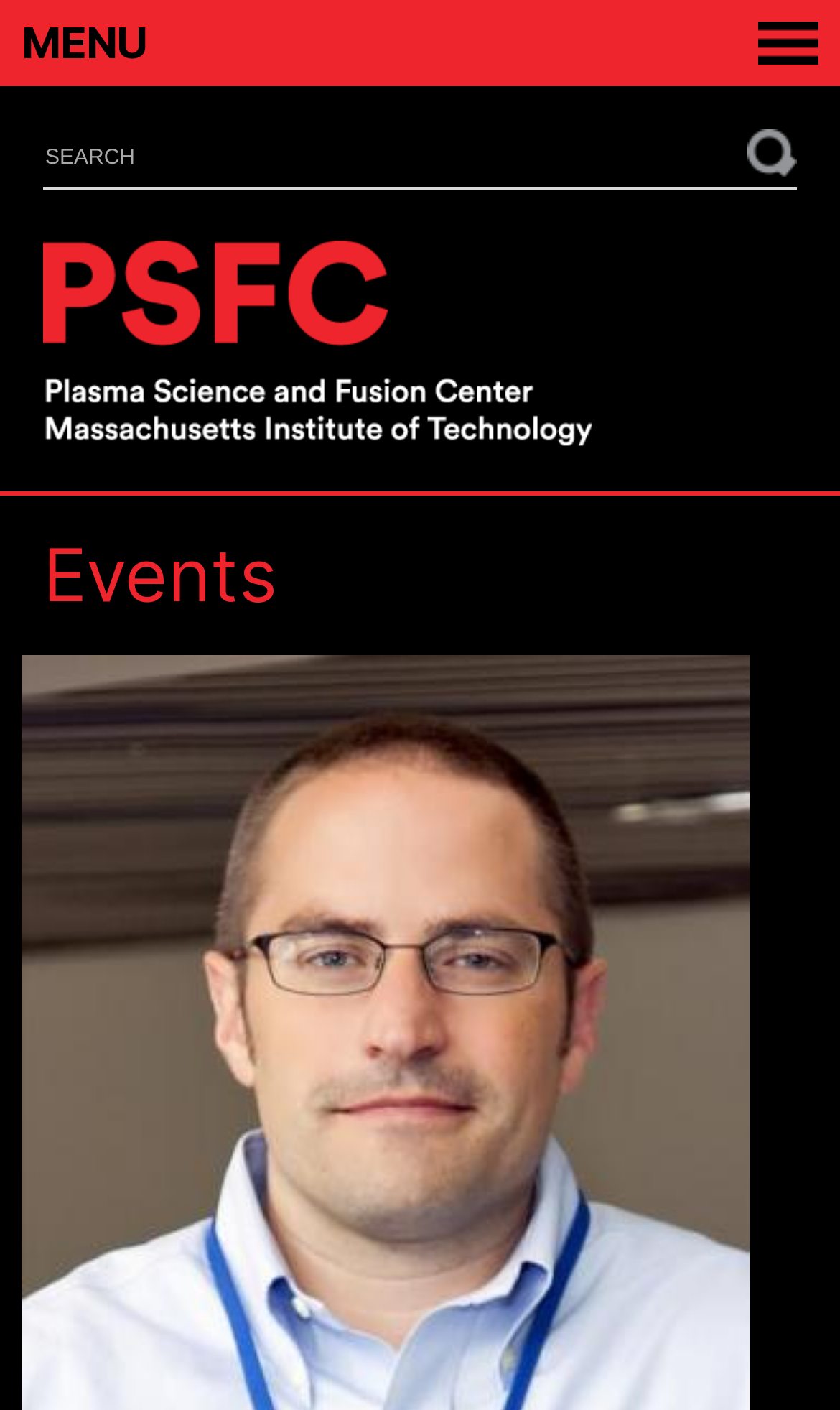What is the function of the 'MENU' link? Look at the image and give a one-word or short phrase answer.

Navigation